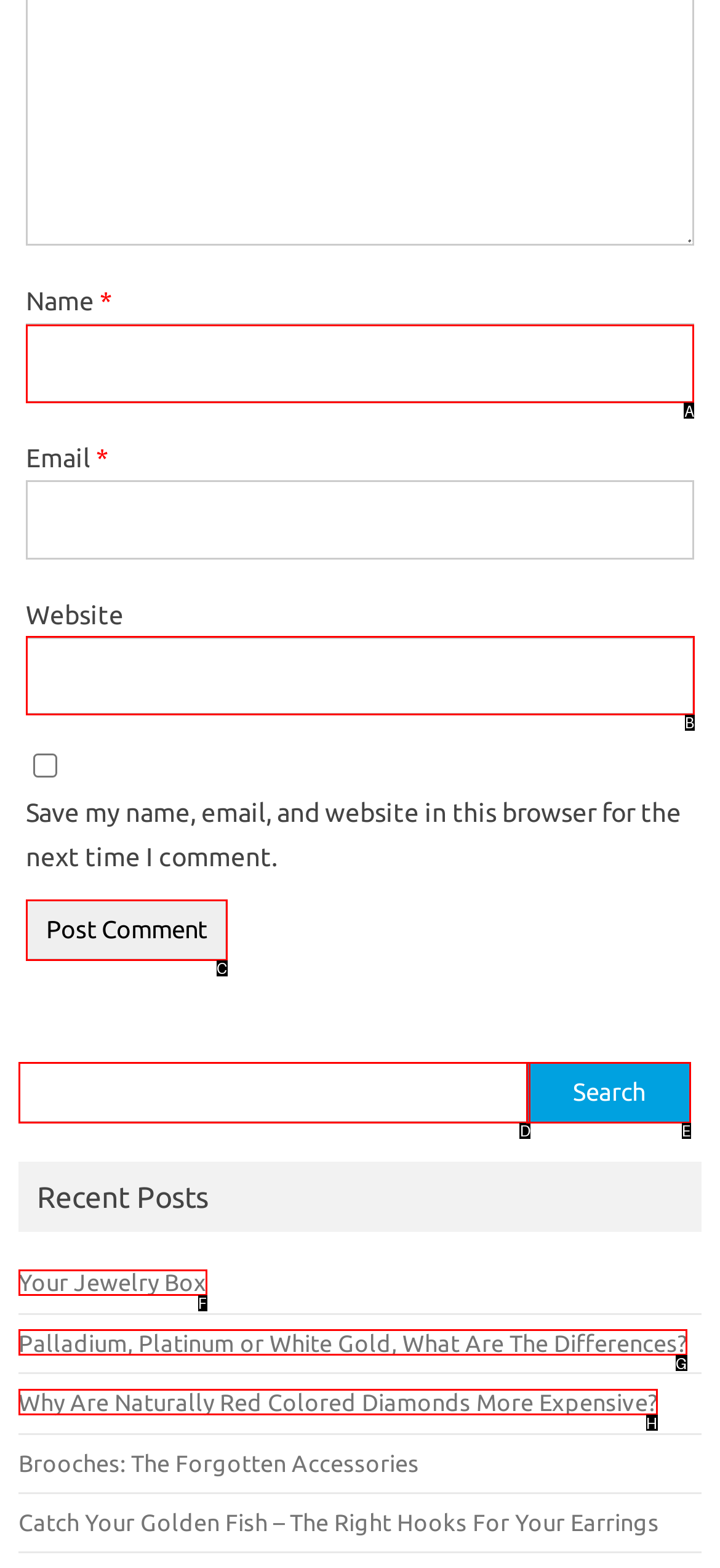Select the HTML element that should be clicked to accomplish the task: Enter your name Reply with the corresponding letter of the option.

A